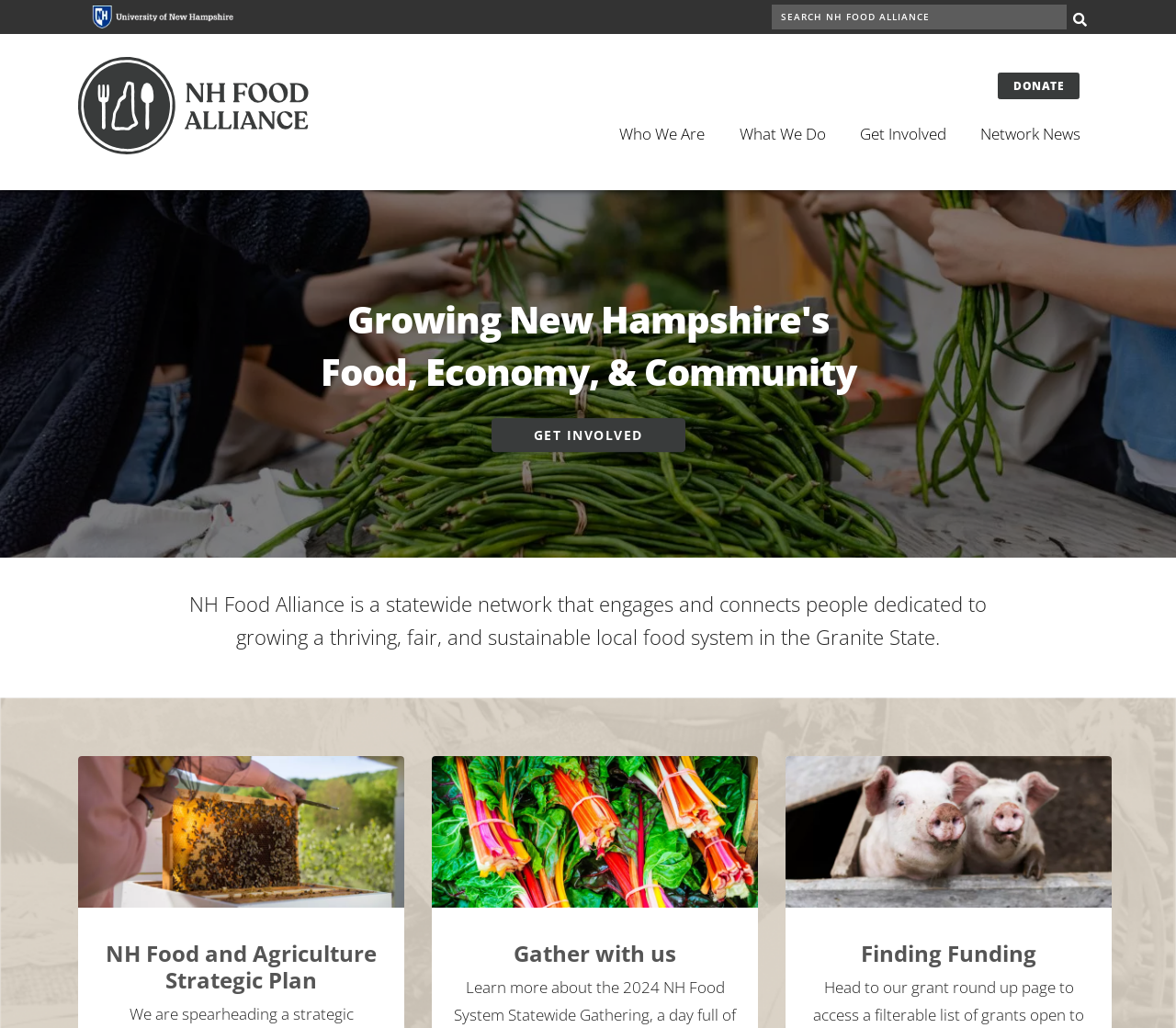What is the NH Food Alliance working on?
Give a detailed and exhaustive answer to the question.

The webpage mentions 'NH Food and Agriculture Strategic Plan' in one of the sections, indicating that the NH Food Alliance is working on a strategic plan related to food and agriculture in the state.